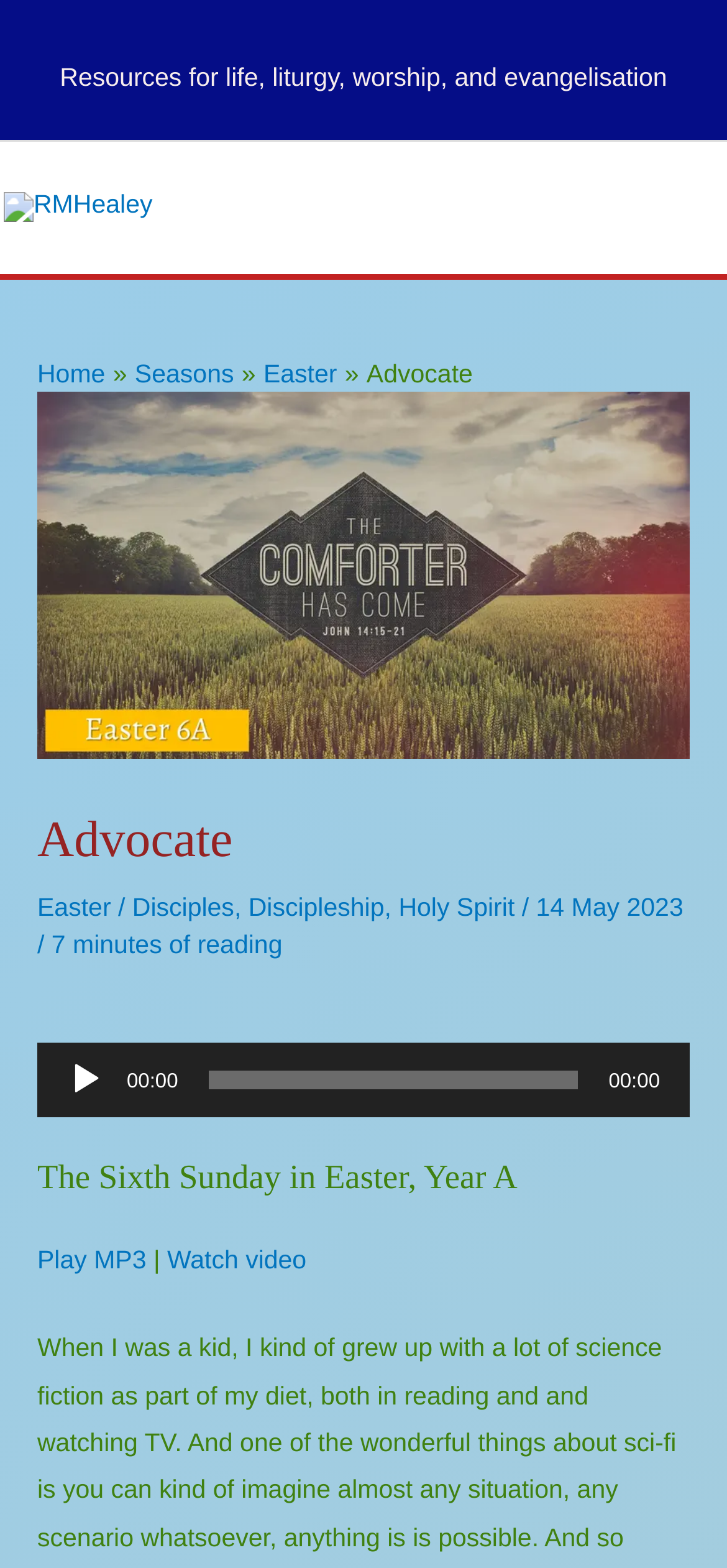Identify the bounding box coordinates of the clickable region to carry out the given instruction: "Click on the 'Why Us' link".

None